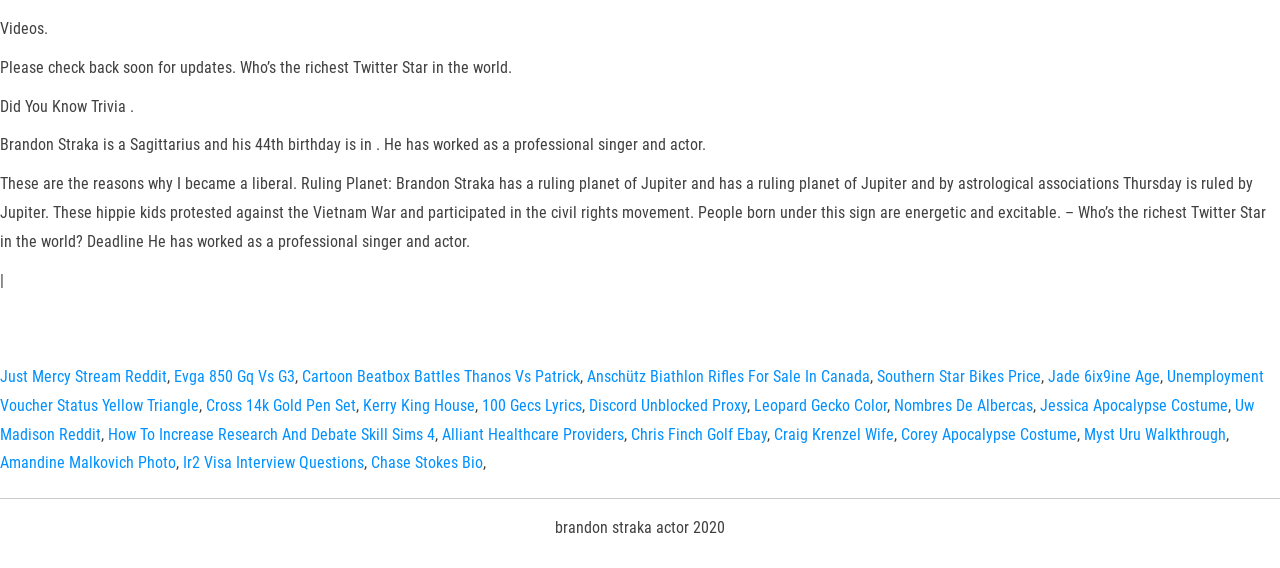Specify the bounding box coordinates of the element's region that should be clicked to achieve the following instruction: "Visit the page about Evga 850 Gq Vs G3". The bounding box coordinates consist of four float numbers between 0 and 1, in the format [left, top, right, bottom].

[0.136, 0.646, 0.23, 0.68]